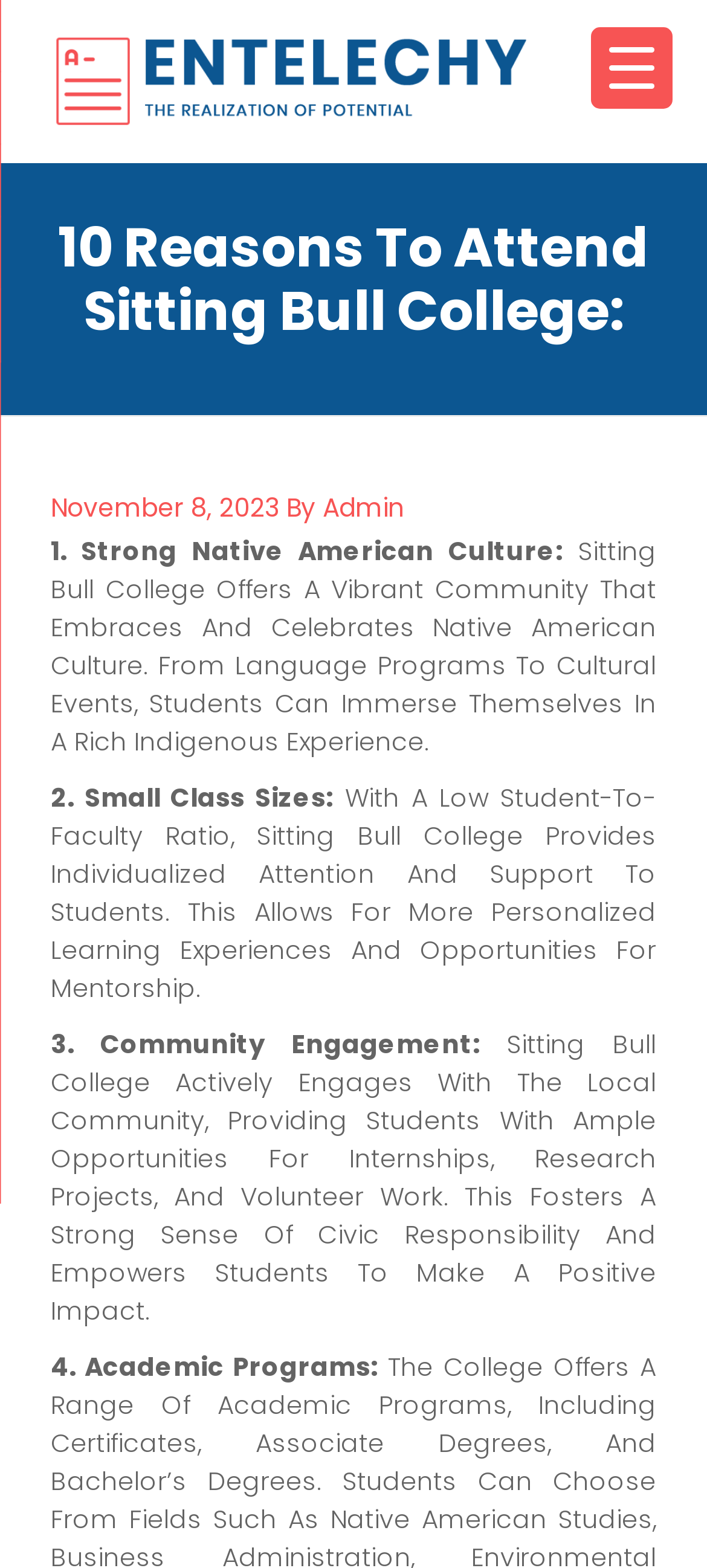Use a single word or phrase to answer the following:
What is the benefit of small class sizes at Sitting Bull College?

Individualized attention and support